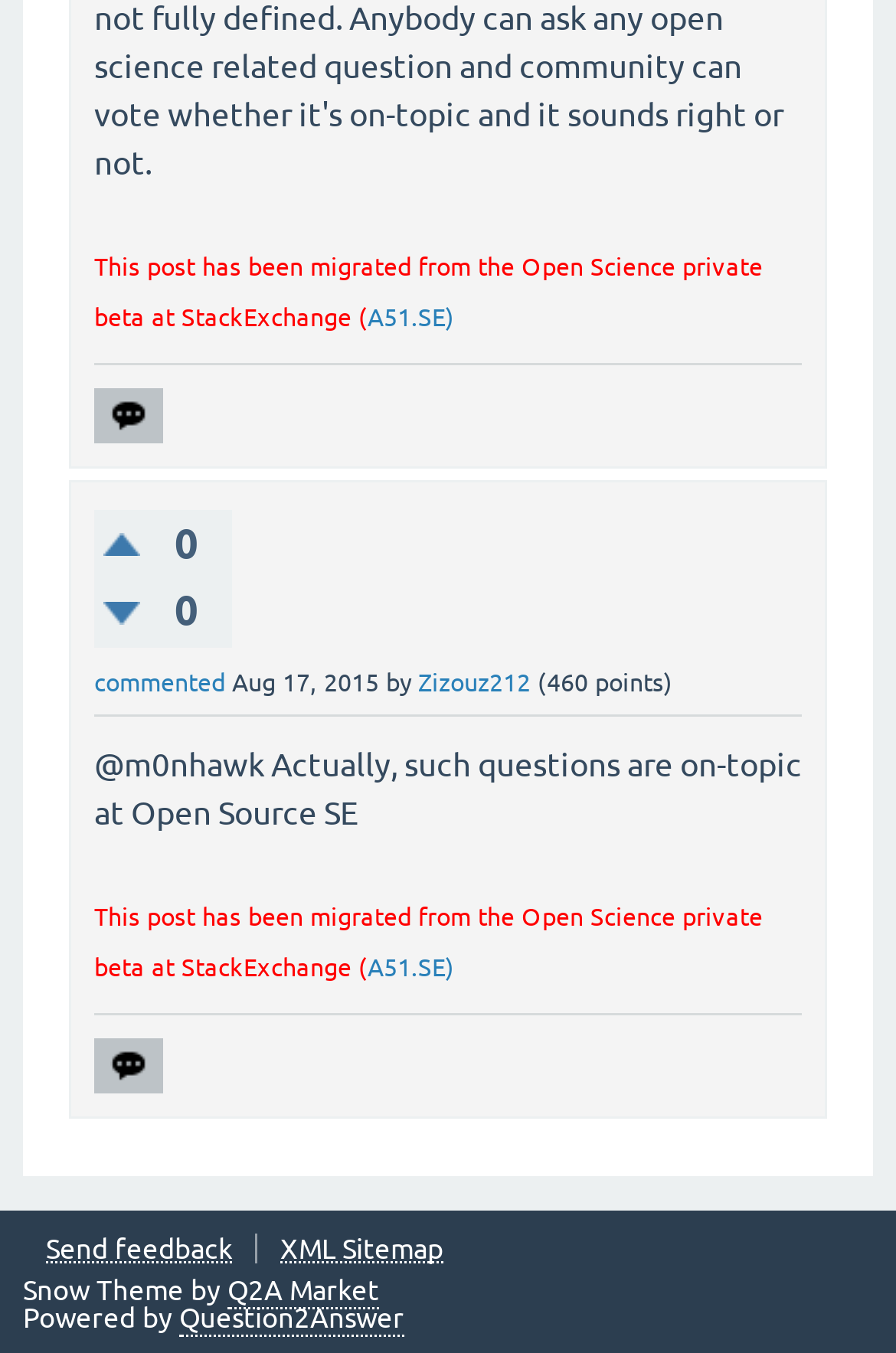Determine the bounding box coordinates of the section I need to click to execute the following instruction: "View the image about 'Flip flop facts'". Provide the coordinates as four float numbers between 0 and 1, i.e., [left, top, right, bottom].

None